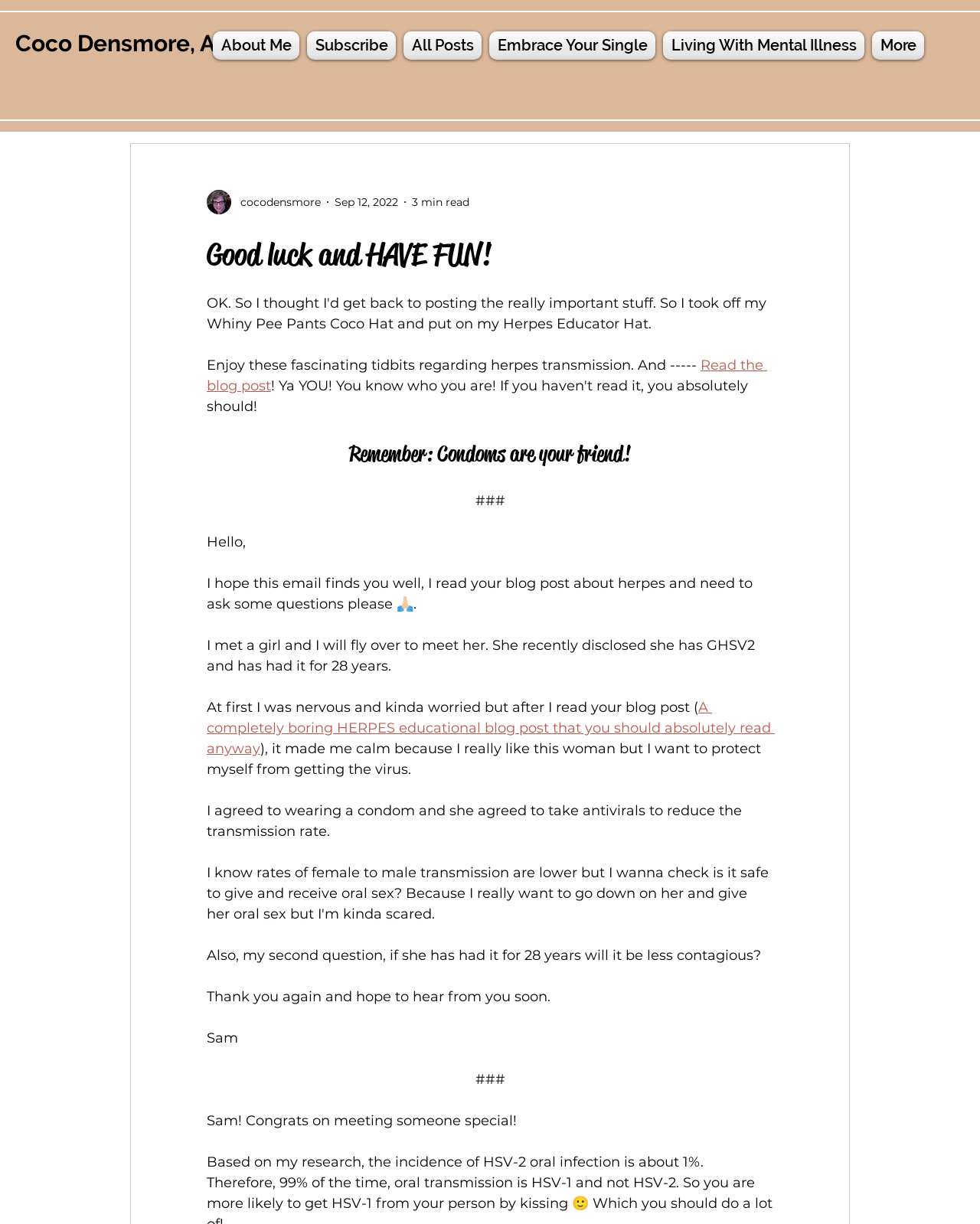Indicate the bounding box coordinates of the clickable region to achieve the following instruction: "Read the blog post."

[0.211, 0.291, 0.783, 0.322]